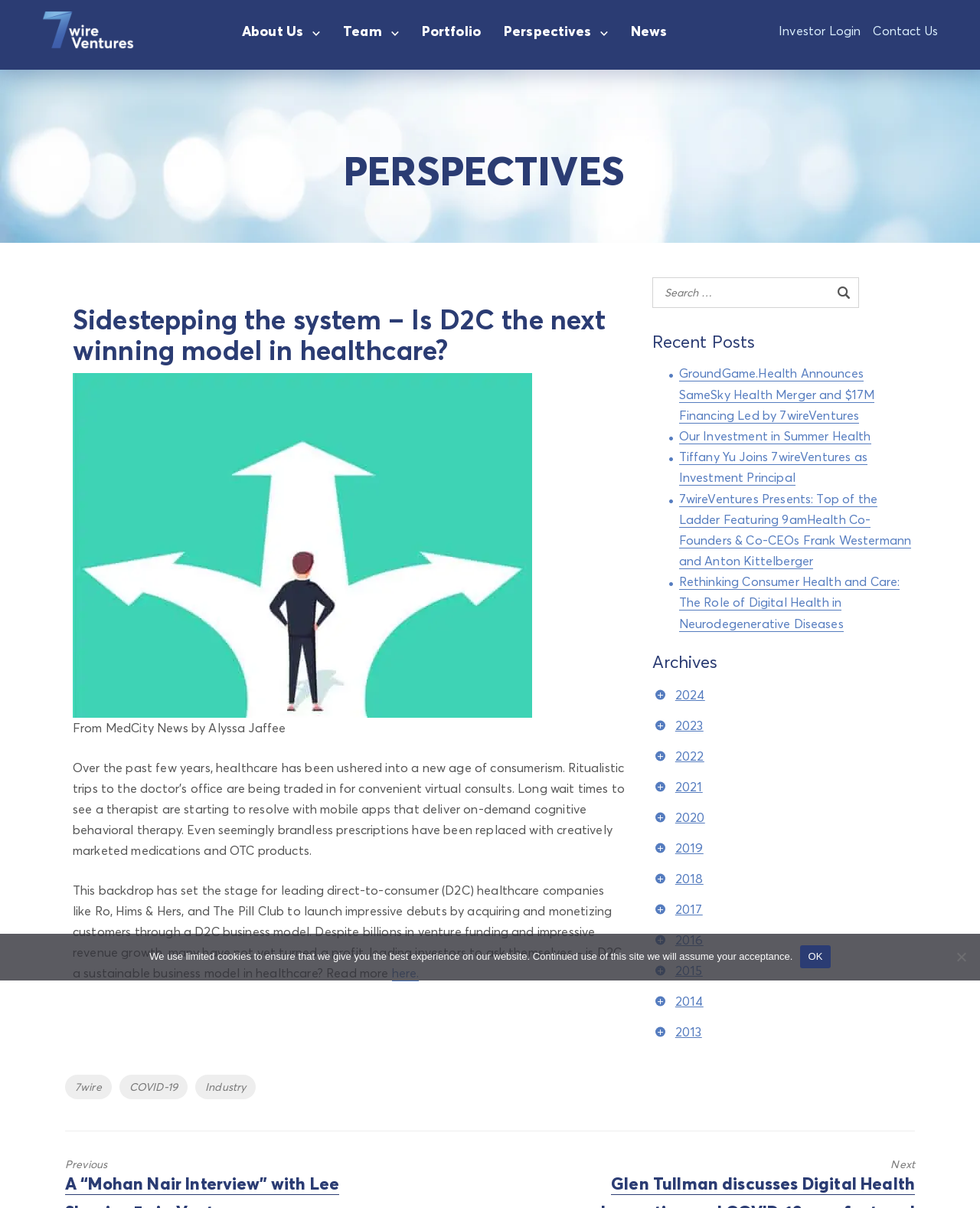Determine the bounding box coordinates of the clickable element to complete this instruction: "Login as an investor". Provide the coordinates in the format of four float numbers between 0 and 1, [left, top, right, bottom].

[0.795, 0.019, 0.878, 0.031]